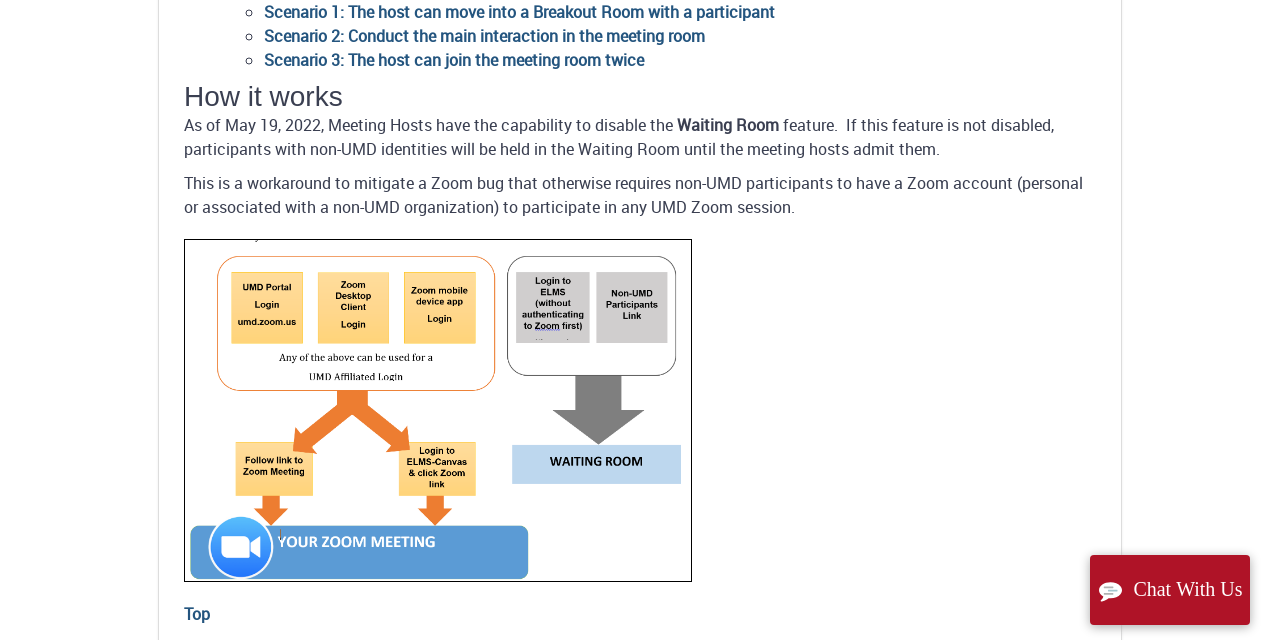Give the bounding box coordinates for this UI element: "Top". The coordinates should be four float numbers between 0 and 1, arranged as [left, top, right, bottom].

[0.144, 0.942, 0.164, 0.976]